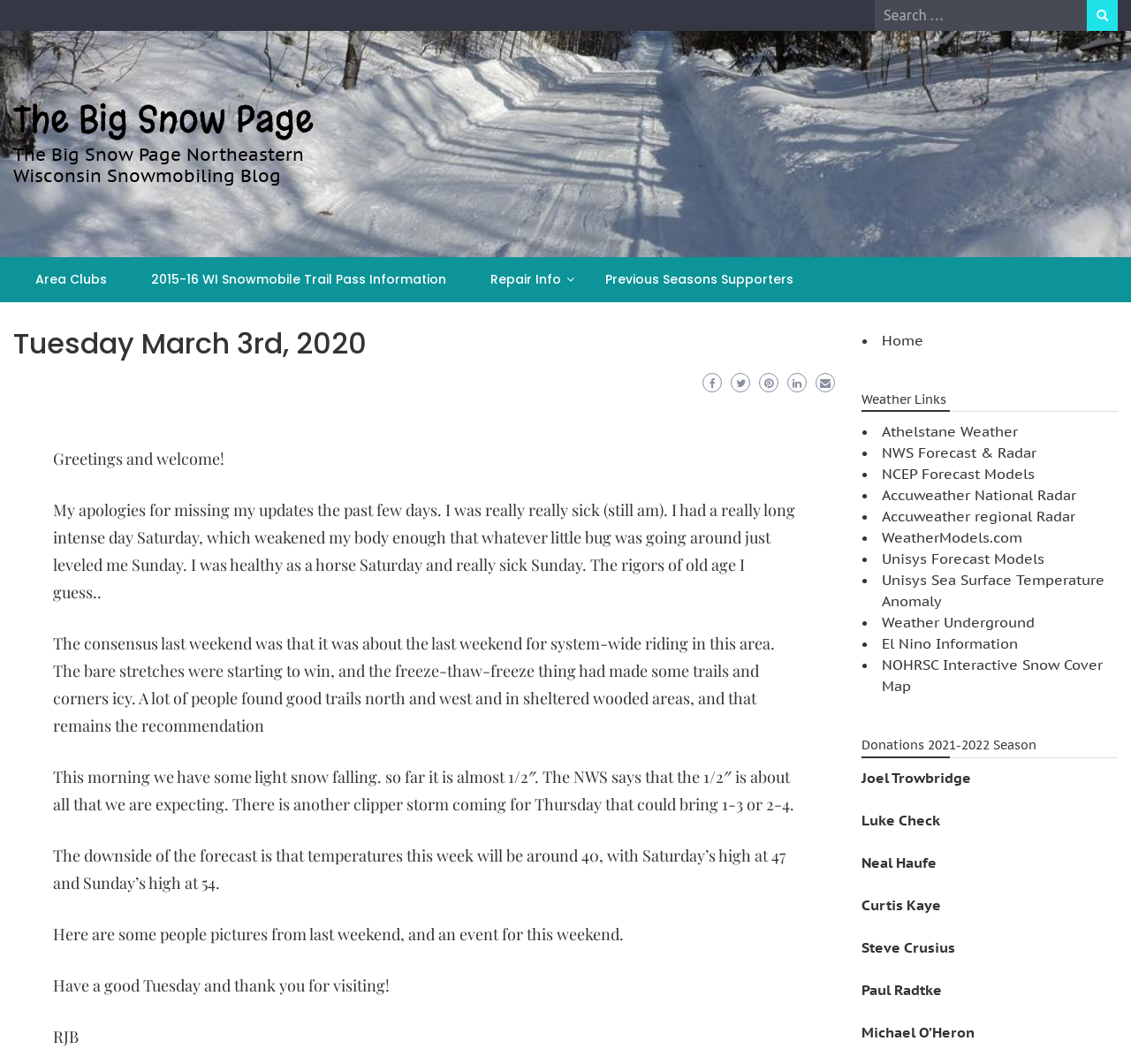How many links are there under 'Weather Links'?
Please respond to the question thoroughly and include all relevant details.

Under the heading element 'Weather Links' with bounding box coordinates [0.762, 0.37, 0.988, 0.387], there are 9 links, each preceded by a list marker element, indicating that there are 9 links under 'Weather Links'.